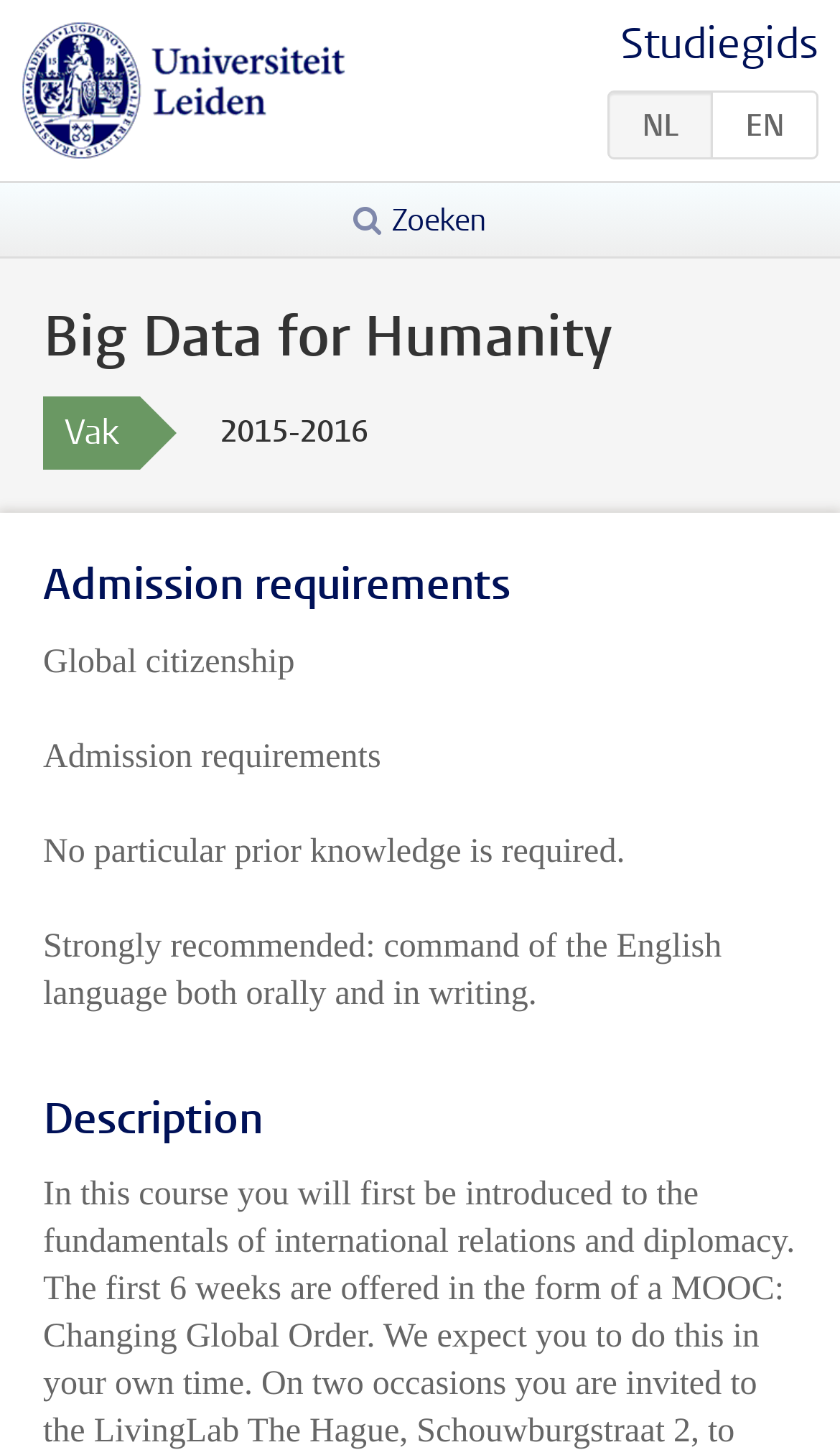What is the duration of the course?
We need a detailed and meticulous answer to the question.

I found this information by looking at the heading 'Big Data for Humanity' and the corresponding text '2015-2016' below it.